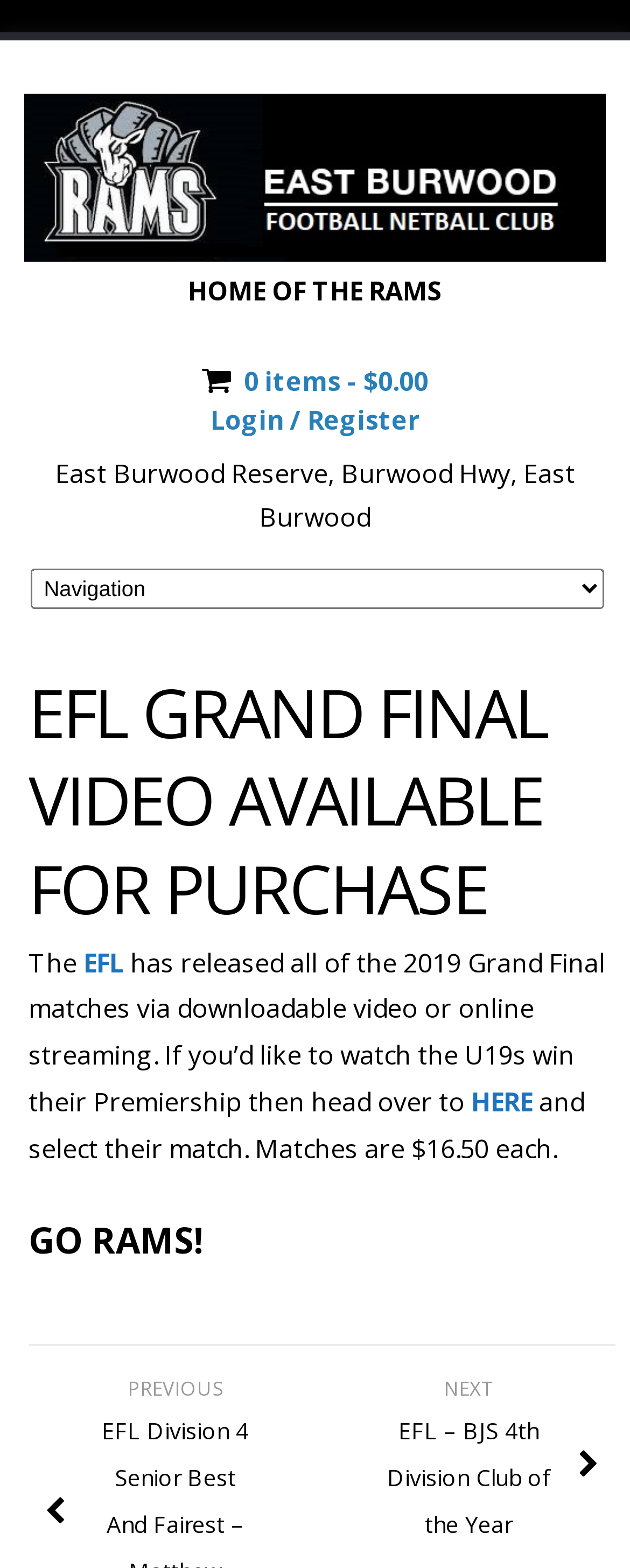Provide a thorough description of the webpage you see.

The webpage is about the East Burwood Football Netball Club, with a prominent header "HOME OF THE RAMS" at the top. Below the header, there is a link to the East Burwood Football Club, accompanied by an image of the club's logo. 

On the top-right corner, there are two links: "0 items - $0.00" and "Login / Register". 

Below these links, the address "East Burwood Reserve, Burwood Hwy, East Burwood" is displayed. 

A combobox is located below the address. 

The main content of the webpage starts with a heading "EFL GRAND FINAL VIDEO AVAILABLE FOR PURCHASE", which is followed by a paragraph of text. The text explains that the EFL has released all of the 2019 Grand Final matches via downloadable video or online streaming, and provides a link to access the matches. 

The link "HERE" is placed at the end of the paragraph, and another sentence below it explains that matches are $16.50 each. 

Finally, a heading "GO RAMS!" is displayed at the bottom of the page.